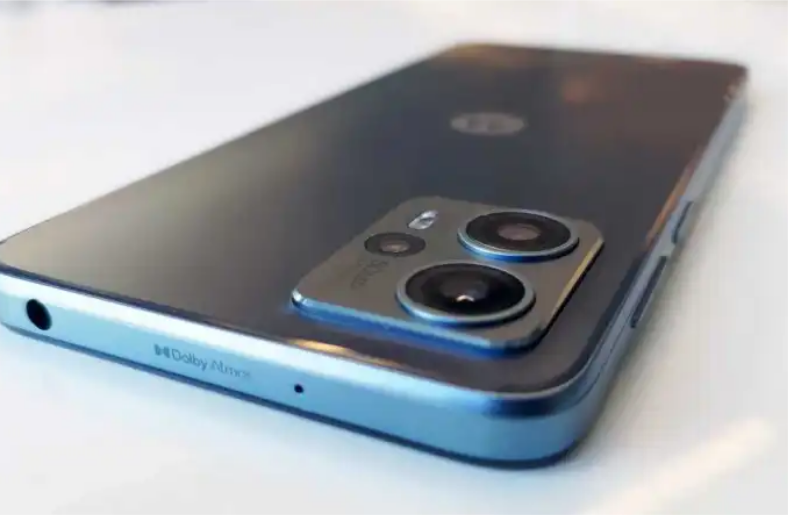Create an extensive caption that includes all significant details of the image.

This image showcases the Motorola Moto G23, highlighting its sleek and modern design. The smartphone is positioned at an angle, allowing a clear view of its metallic back panel that features a striking blue finish. Prominently displayed is the camera module, which houses multiple lenses designed for enhanced photography experiences. The close-up perspective also reveals the microphone and the Dolby Atmos branding, indicating a focus on superior audio quality. Overall, this image emphasizes the Moto G23's stylish aesthetics and functionality, appealing to tech enthusiasts and potential buyers.